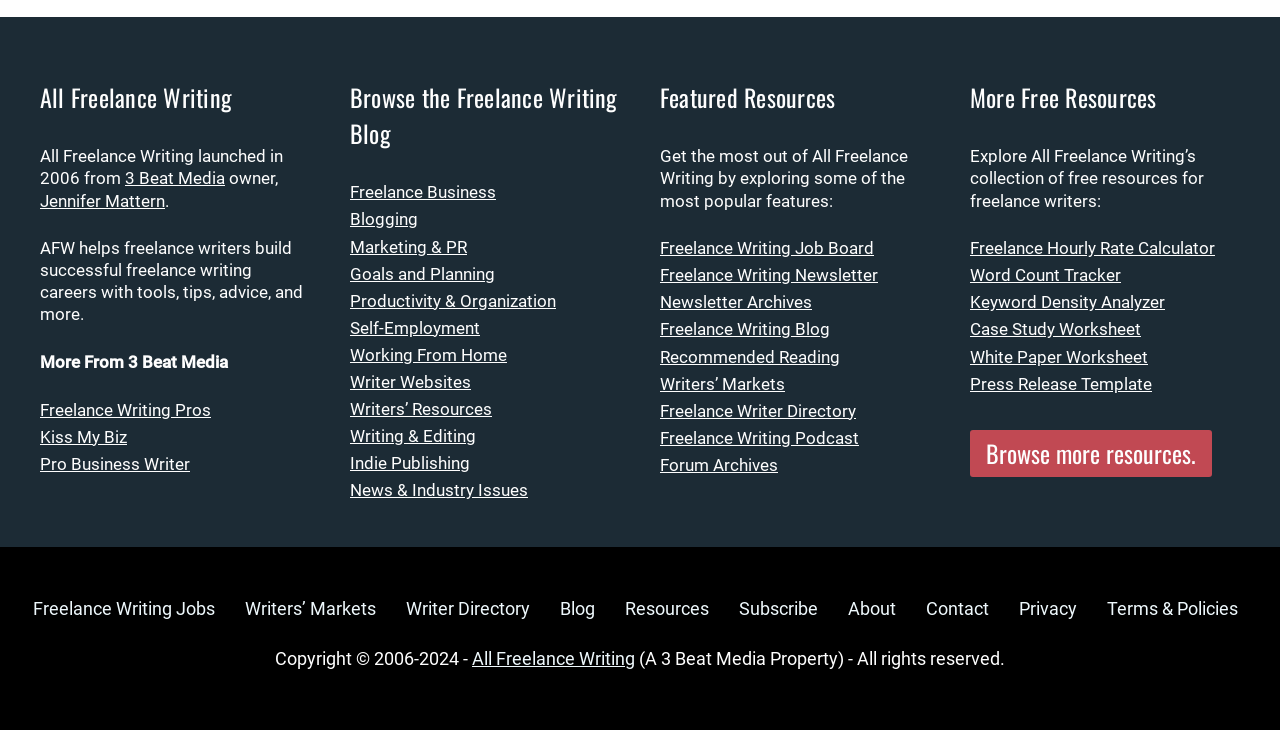What is the name of the website?
Please give a well-detailed answer to the question.

The name of the website can be found in the heading element with the text 'All Freelance Writing' which is located at the top of the webpage.